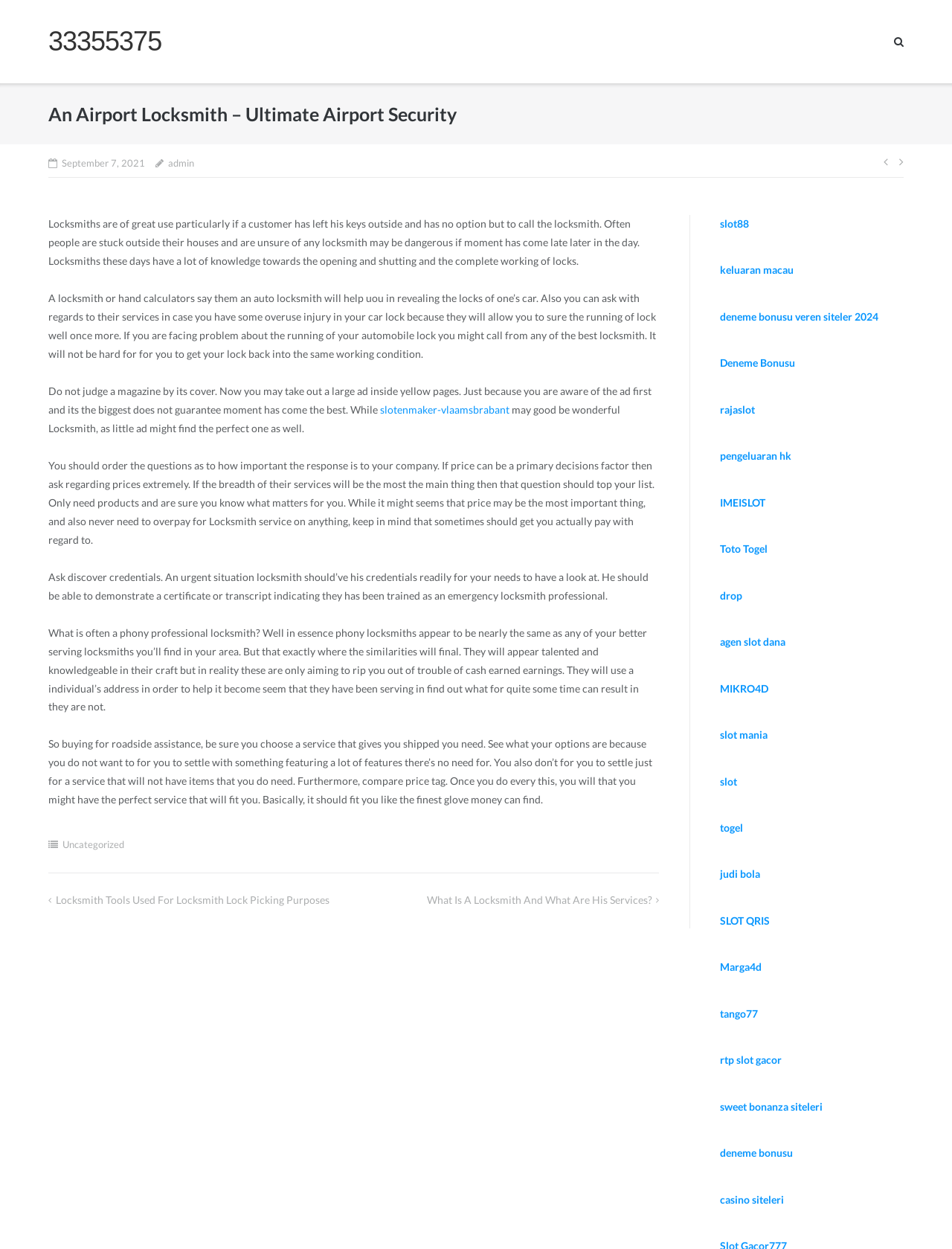What is the main topic of this webpage? Using the information from the screenshot, answer with a single word or phrase.

Airport Locksmith